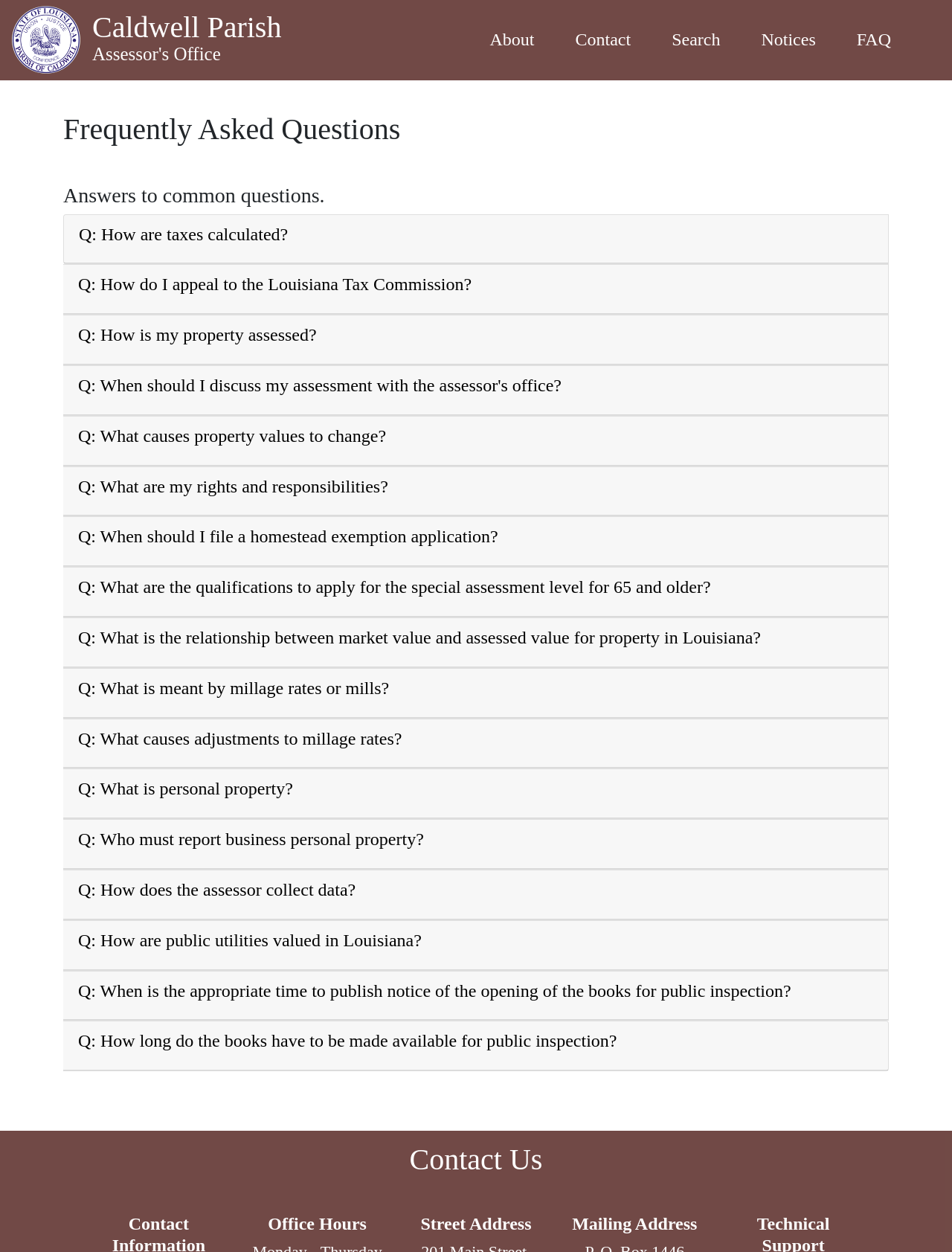Determine the bounding box coordinates for the clickable element required to fulfill the instruction: "Click the 'Q: How are taxes calculated?' link". Provide the coordinates as four float numbers between 0 and 1, i.e., [left, top, right, bottom].

[0.083, 0.179, 0.303, 0.195]